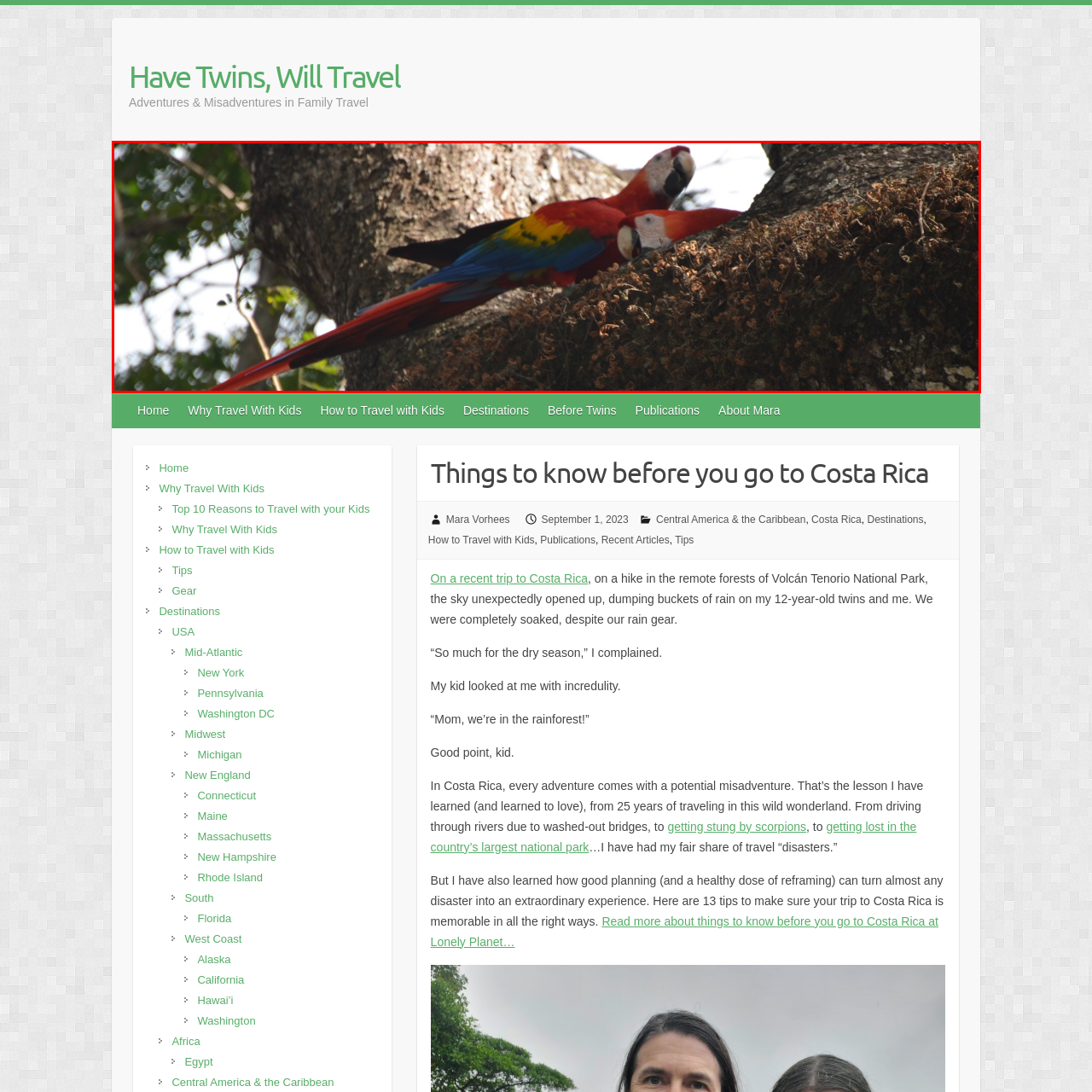Where are the macaws perched?
Observe the image marked by the red bounding box and answer in detail.

The caption states that the macaws are 'nestled together on a tree branch', indicating that they are perched on a branch of a tree.